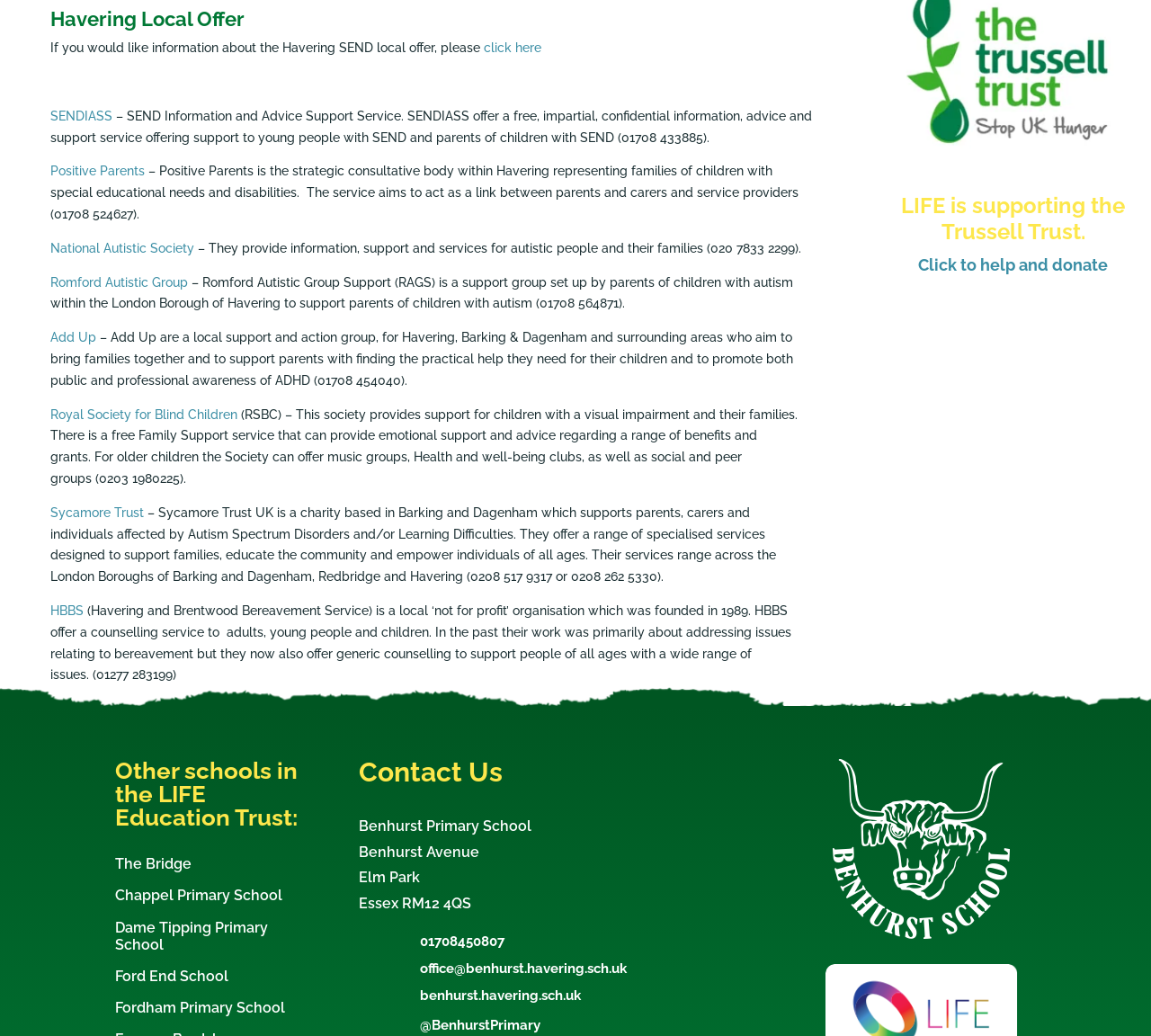Identify the bounding box coordinates of the region that should be clicked to execute the following instruction: "Click the 42Signals logo".

None